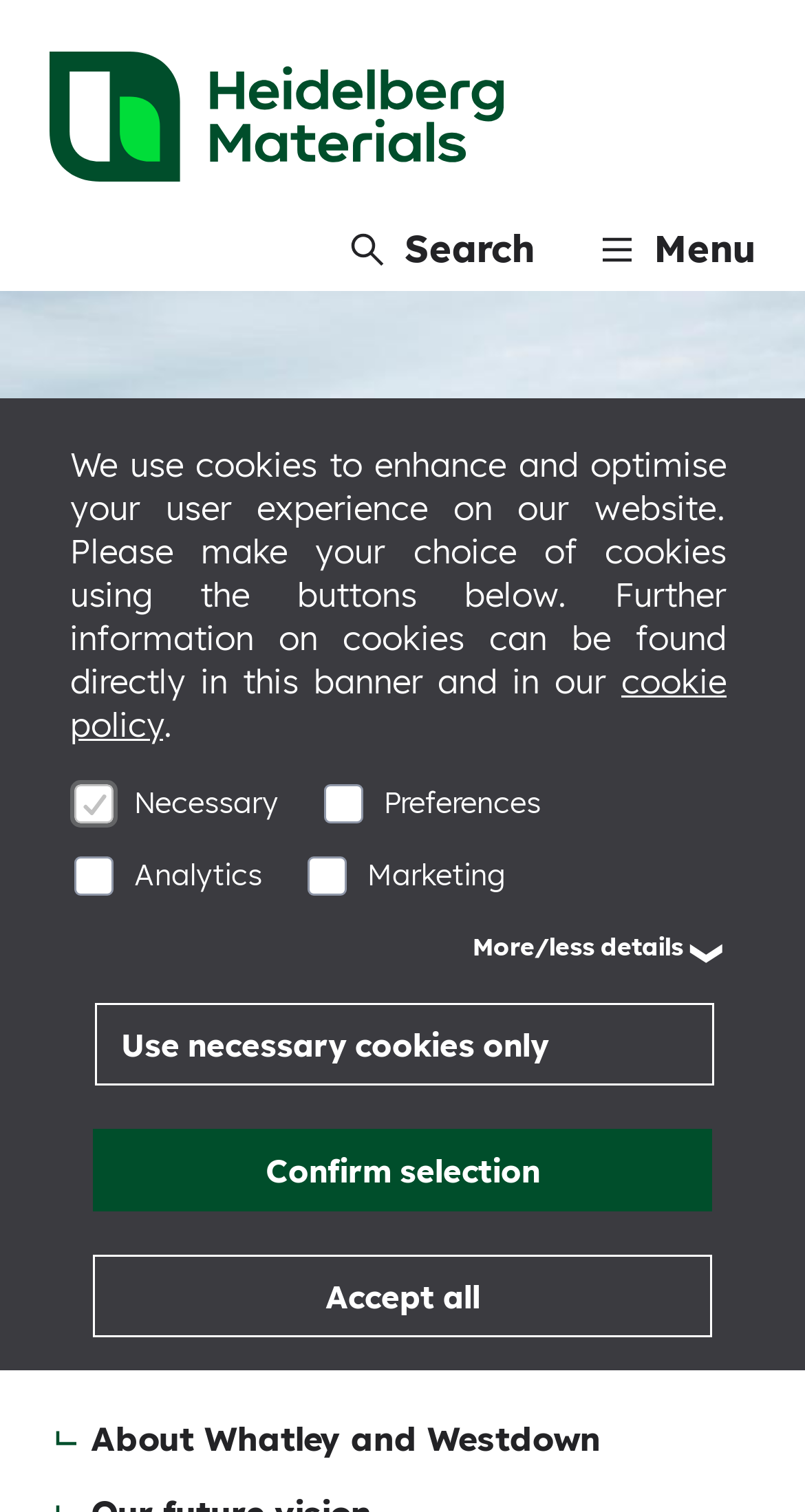Identify and provide the text content of the webpage's primary headline.

Community website for our Whatley and Westdown quarries